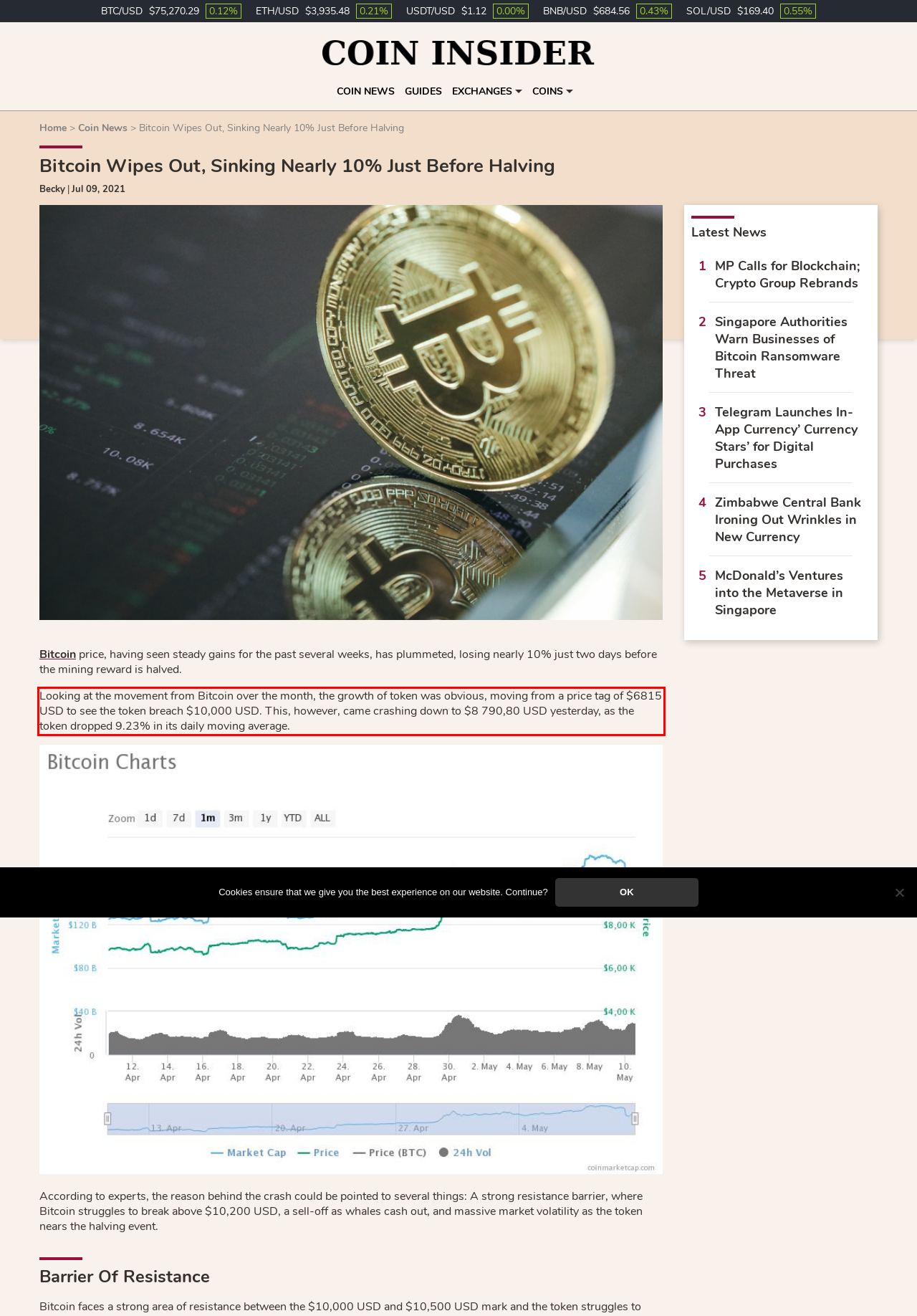You have a screenshot of a webpage, and there is a red bounding box around a UI element. Utilize OCR to extract the text within this red bounding box.

Looking at the movement from Bitcoin over the month, the growth of token was obvious, moving from a price tag of $6815 USD to see the token breach $10,000 USD. This, however, came crashing down to $8 790,80 USD yesterday, as the token dropped 9.23% in its daily moving average.